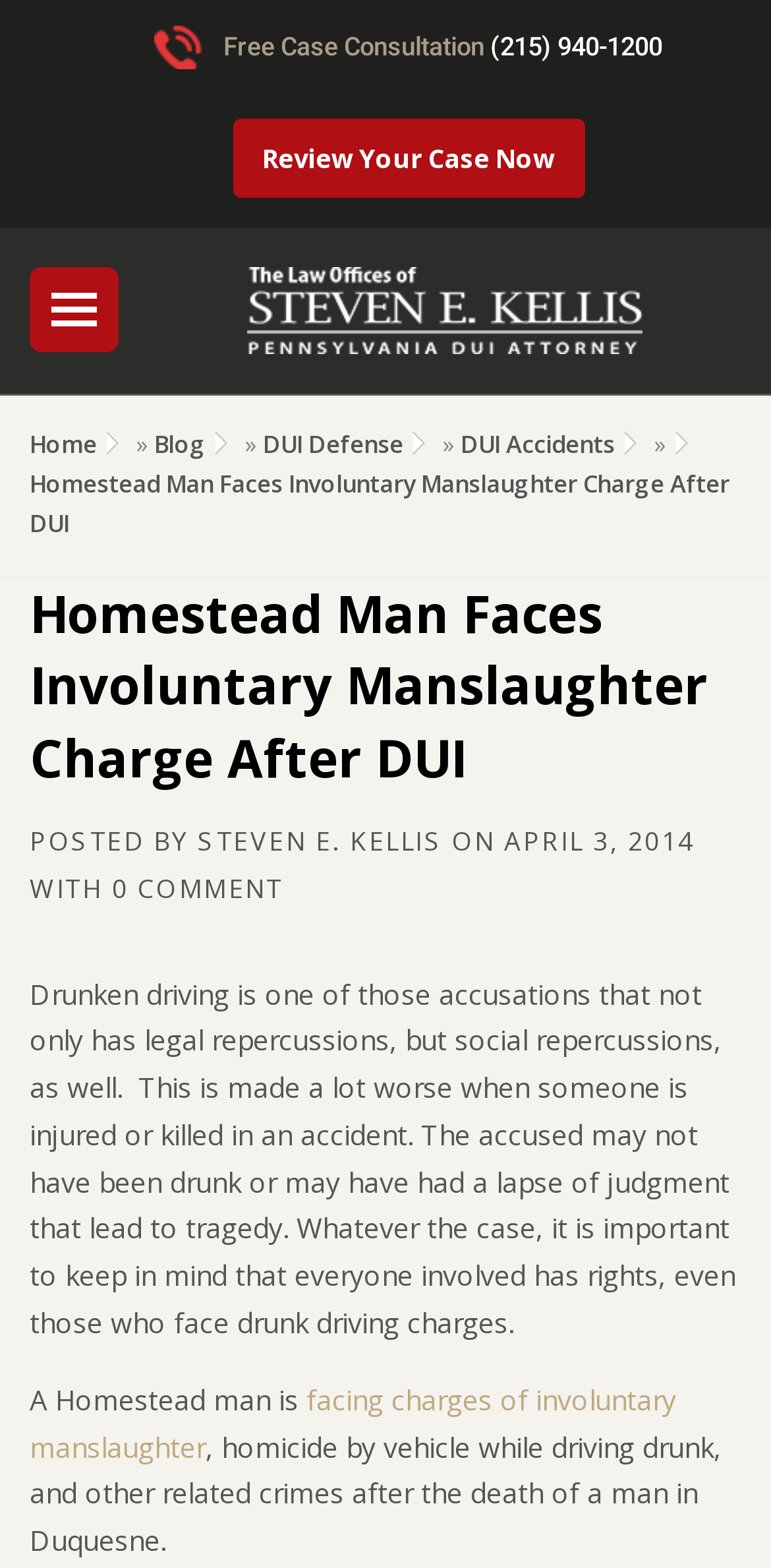Bounding box coordinates must be specified in the format (top-left x, top-left y, bottom-right x, bottom-right y). All values should be floating point numbers between 0 and 1. What are the bounding box coordinates of the UI element described as: Home

[0.038, 0.272, 0.126, 0.293]